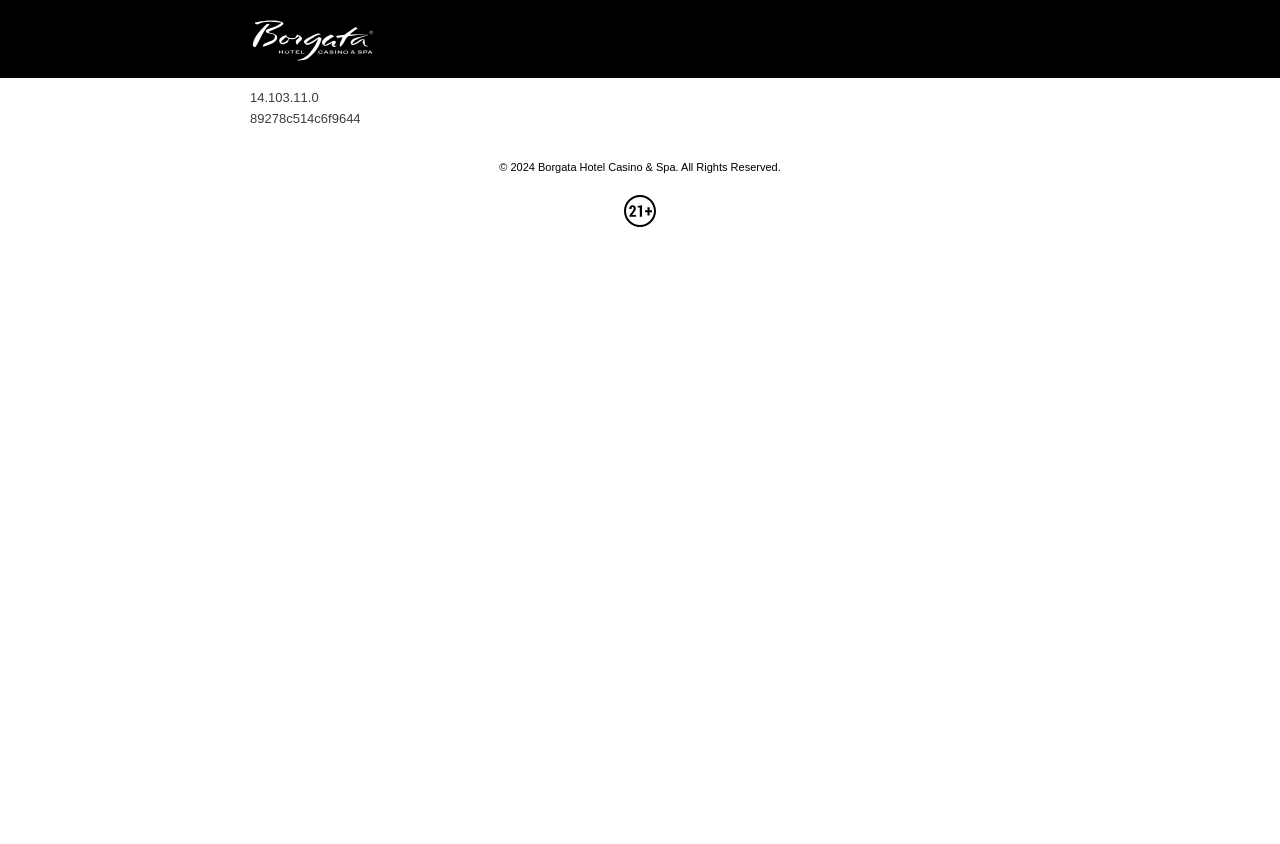What is the copyright year?
Please answer the question with as much detail as possible using the screenshot.

In the footer section of the webpage, there is a static text element that contains the copyright information, which includes the year 2024.